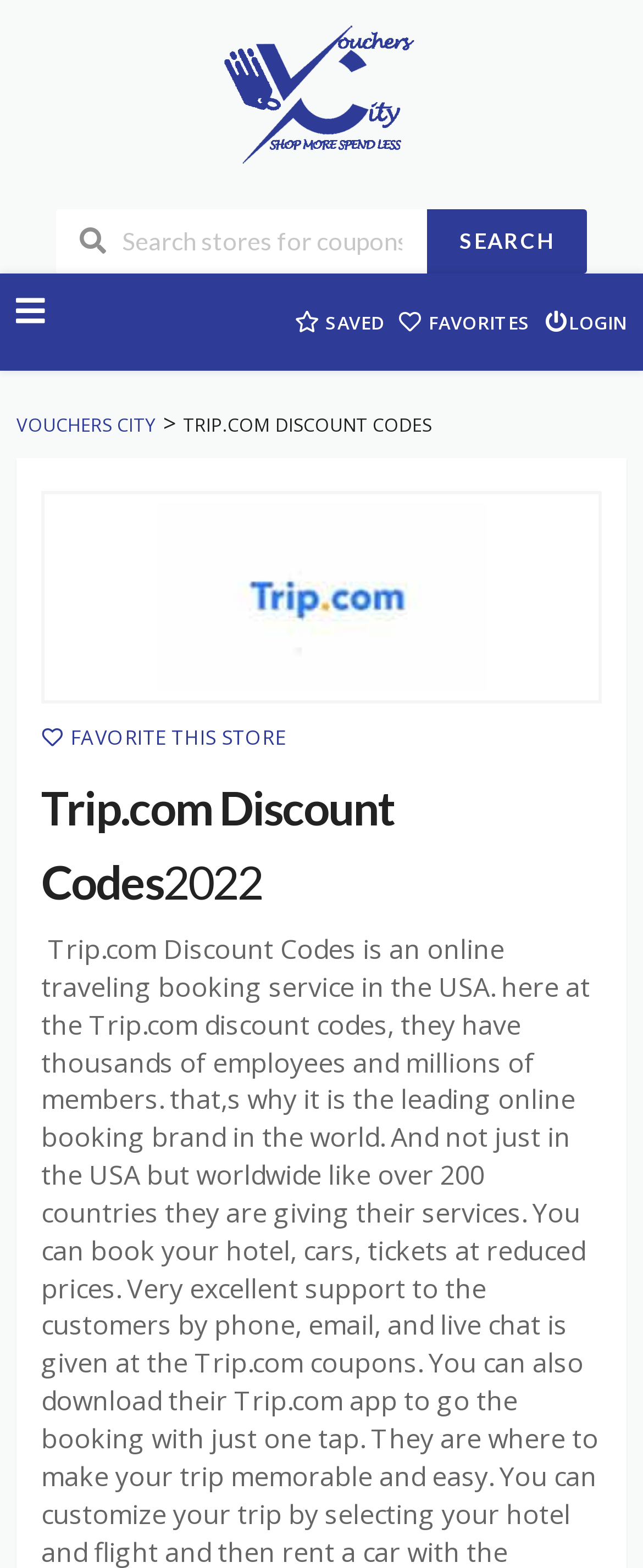What can be searched on this website?
Answer the question with just one word or phrase using the image.

Stores for coupons